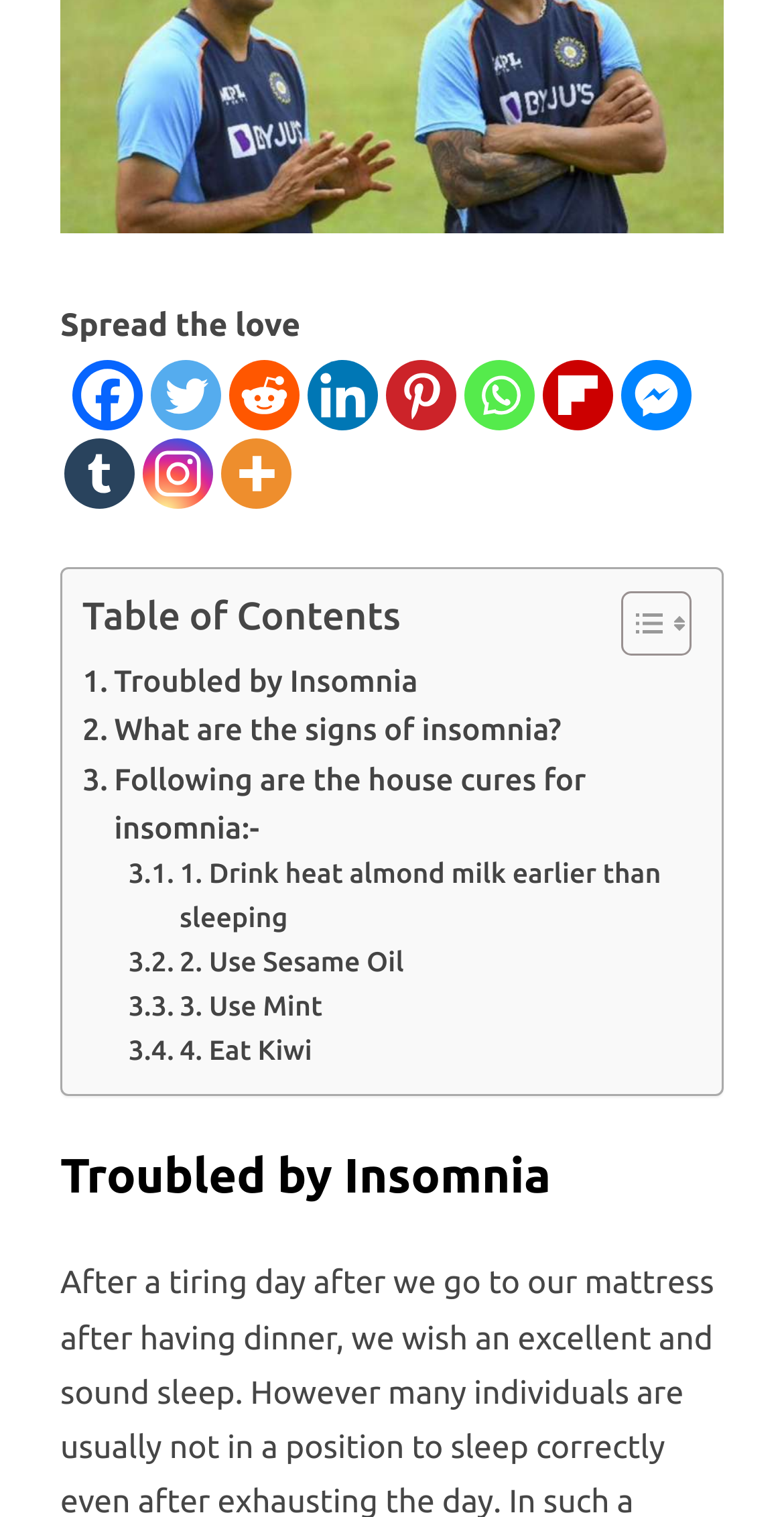Please locate the bounding box coordinates of the element that should be clicked to complete the given instruction: "Share on Twitter".

[0.192, 0.237, 0.282, 0.284]